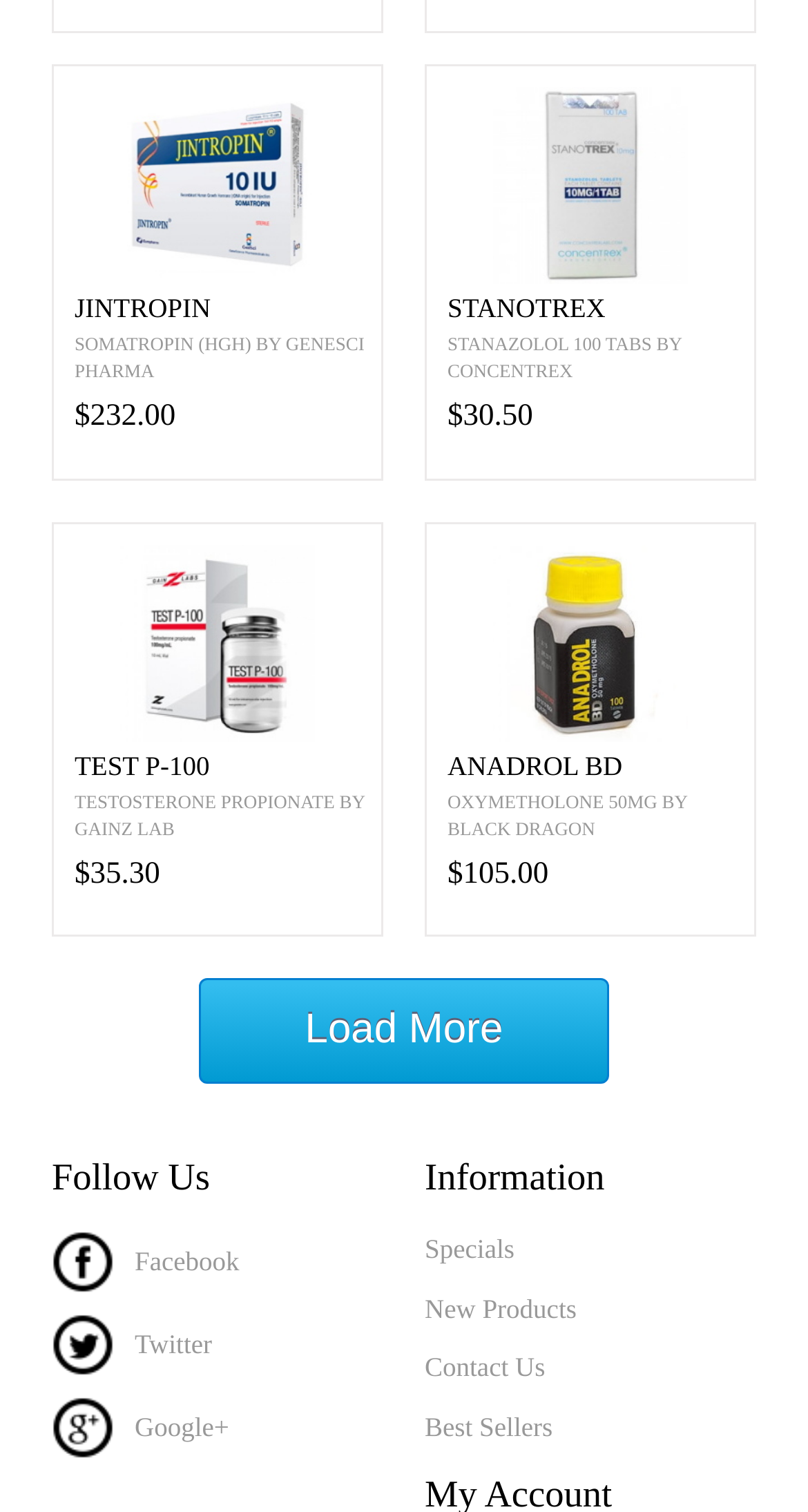Provide the bounding box coordinates of the HTML element this sentence describes: "parent_node: TEST P-100". The bounding box coordinates consist of four float numbers between 0 and 1, i.e., [left, top, right, bottom].

[0.067, 0.36, 0.472, 0.49]